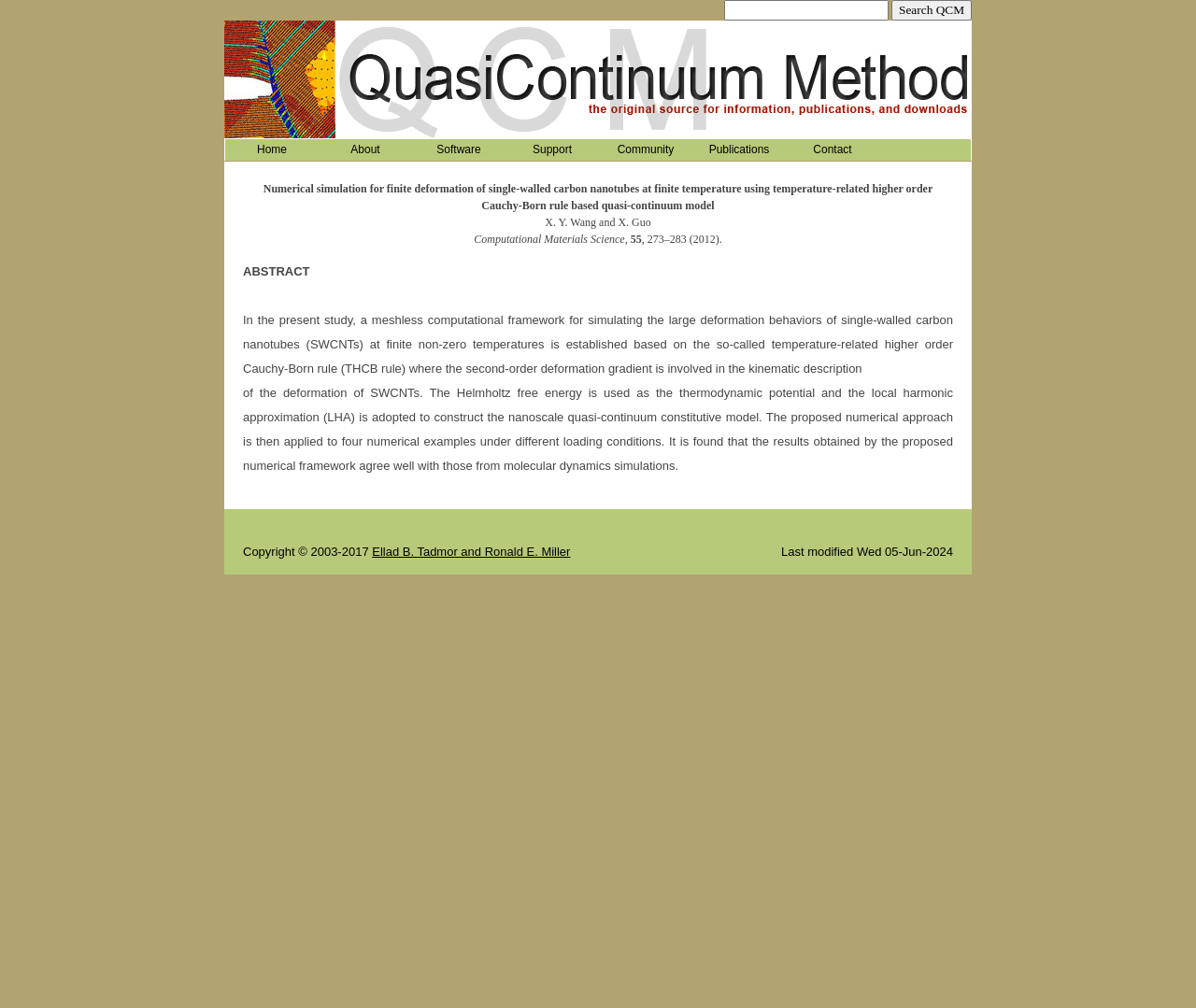What is the topic of the numerical simulation?
Answer the question with a detailed and thorough explanation.

I found this answer by reading the first static text element, which describes a numerical simulation for finite deformation of single-walled carbon nanotubes at finite temperature using a temperature-related higher order Cauchy-Born rule based quasi-continuum model.